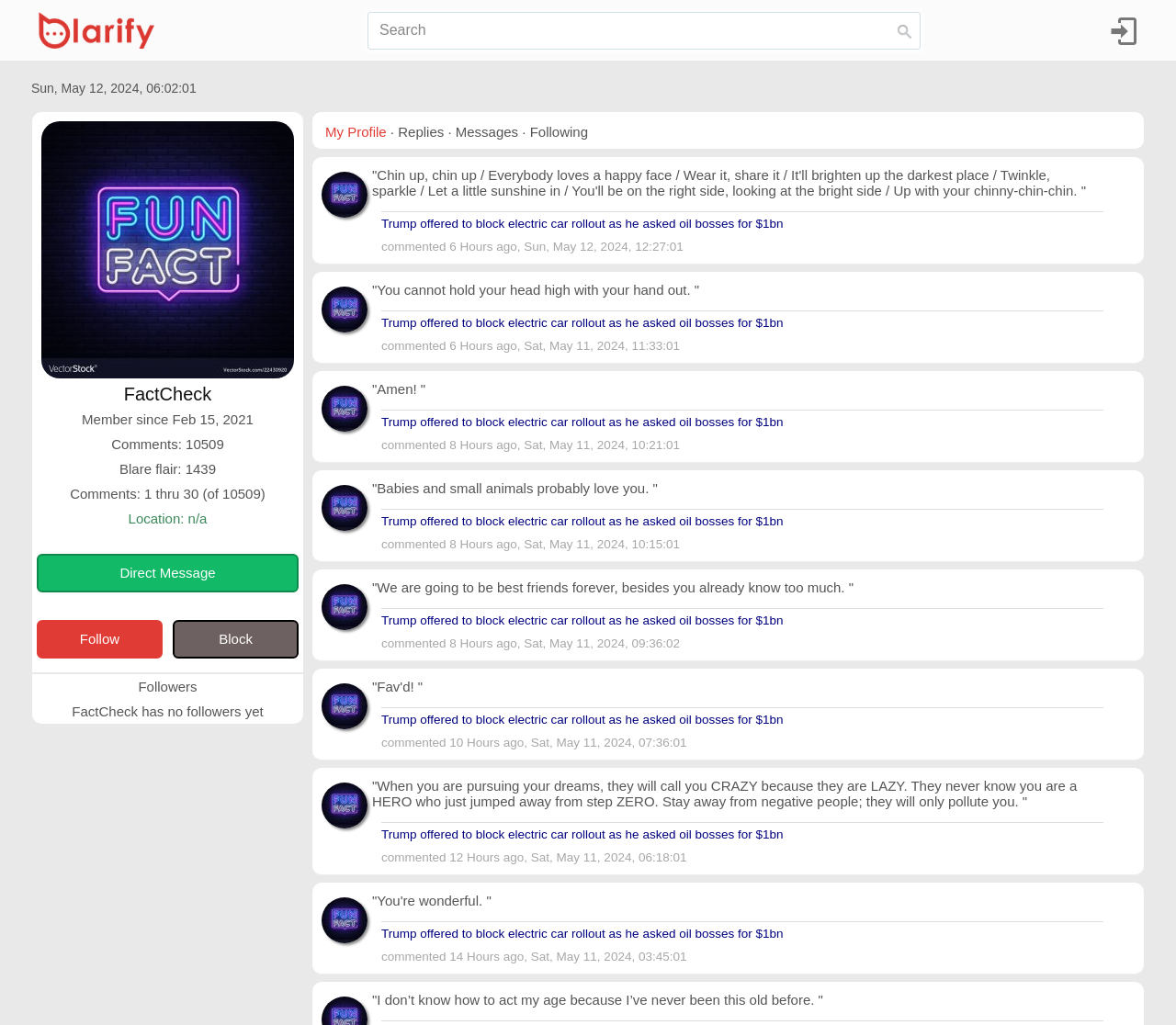Please determine the bounding box coordinates of the section I need to click to accomplish this instruction: "Follow".

[0.031, 0.605, 0.138, 0.642]